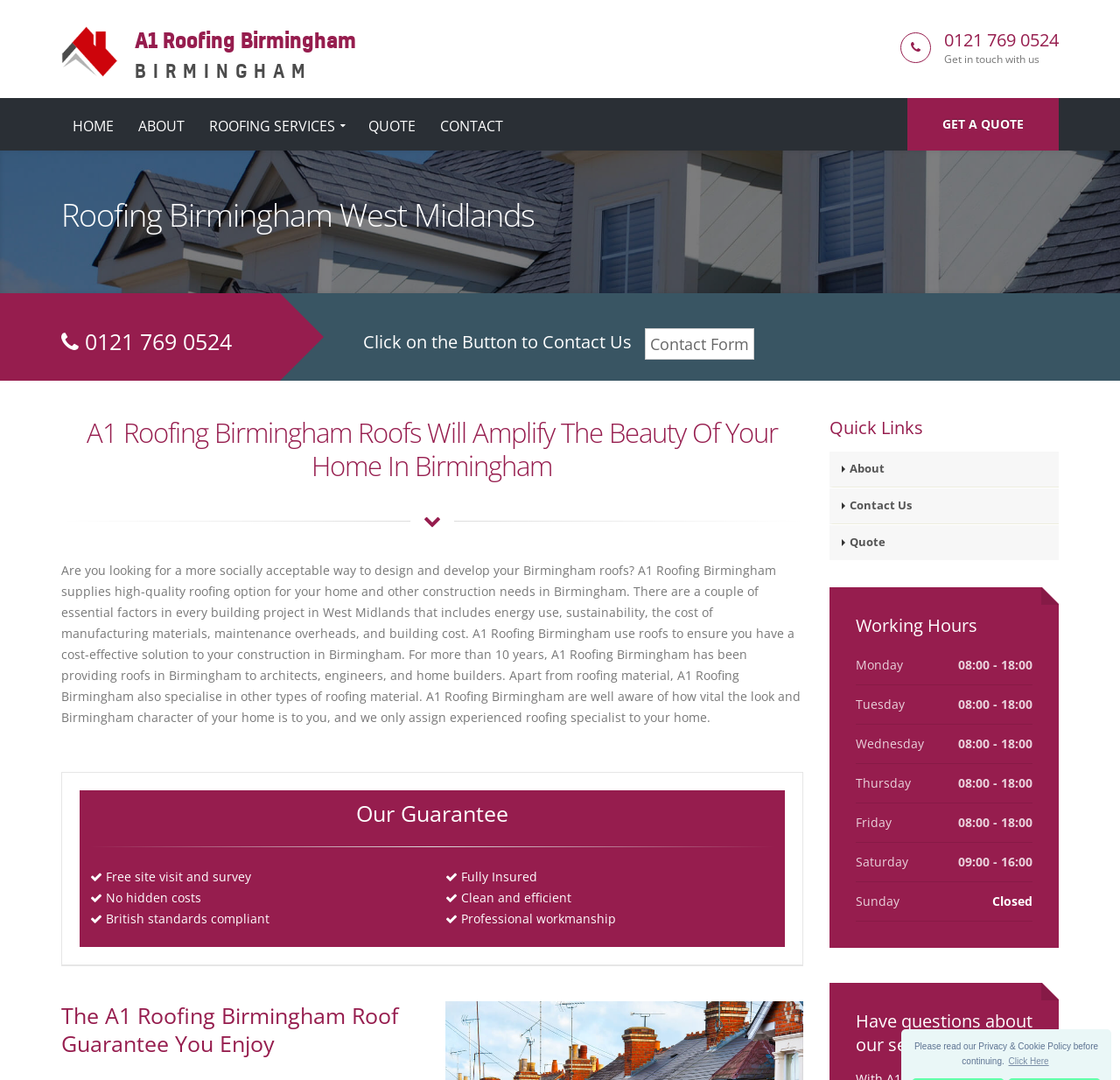Can you determine the main header of this webpage?

Roofing Birmingham West Midlands